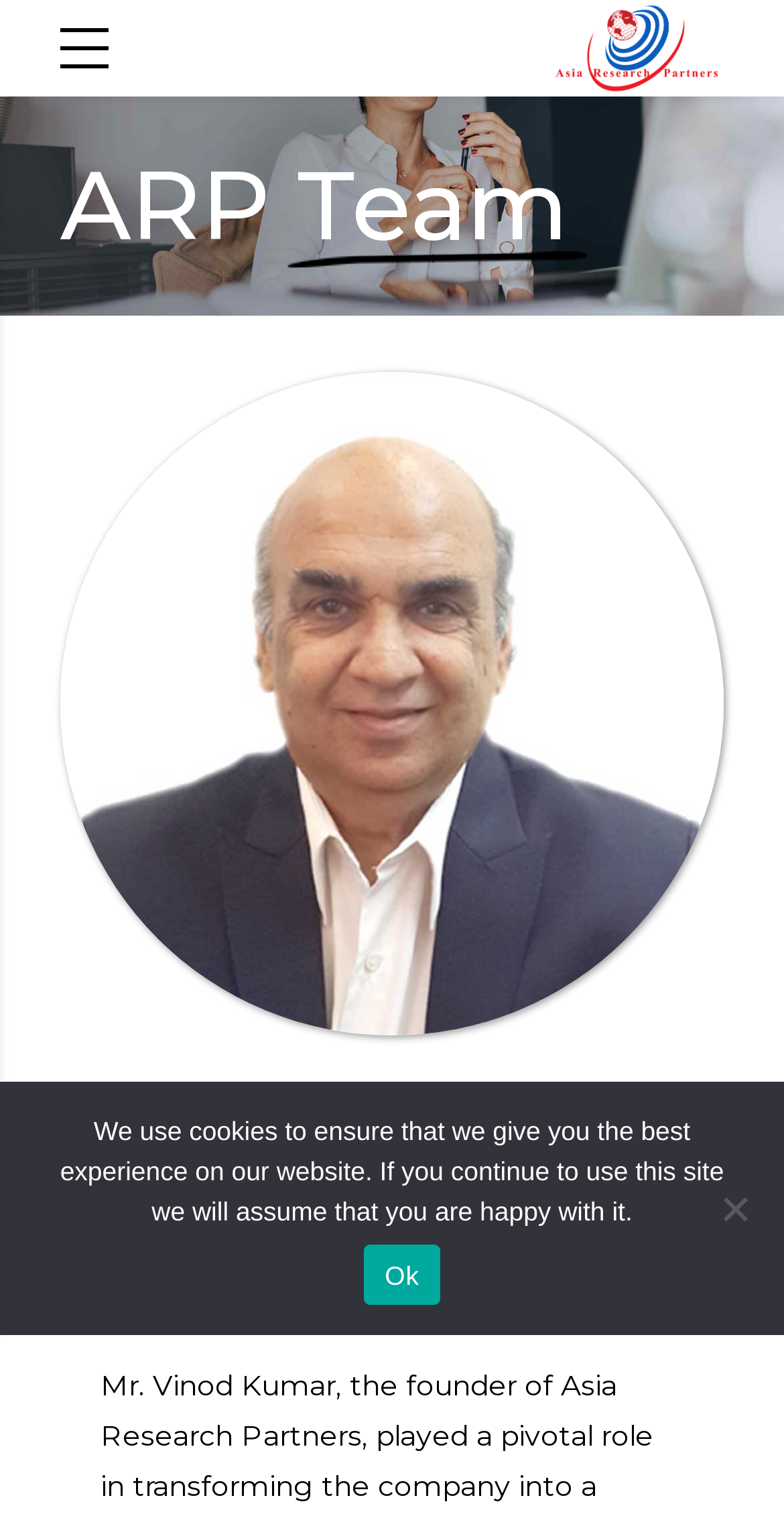Extract the bounding box for the UI element that matches this description: "alt="Asia Research Partners LLP"".

[0.702, 0.0, 0.923, 0.064]